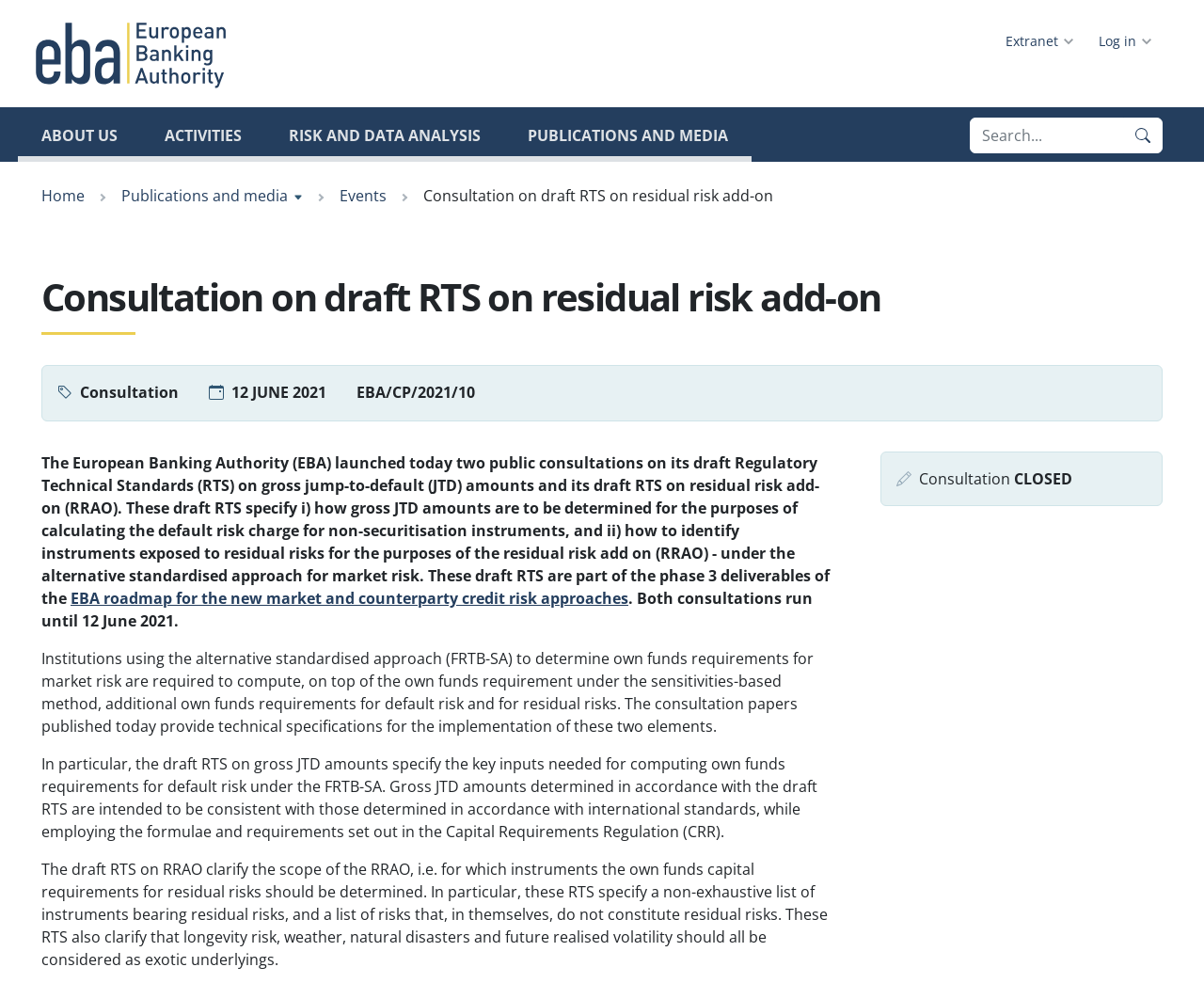Please identify the bounding box coordinates of the clickable region that I should interact with to perform the following instruction: "View the breadcrumb navigation". The coordinates should be expressed as four float numbers between 0 and 1, i.e., [left, top, right, bottom].

[0.034, 0.188, 0.966, 0.211]